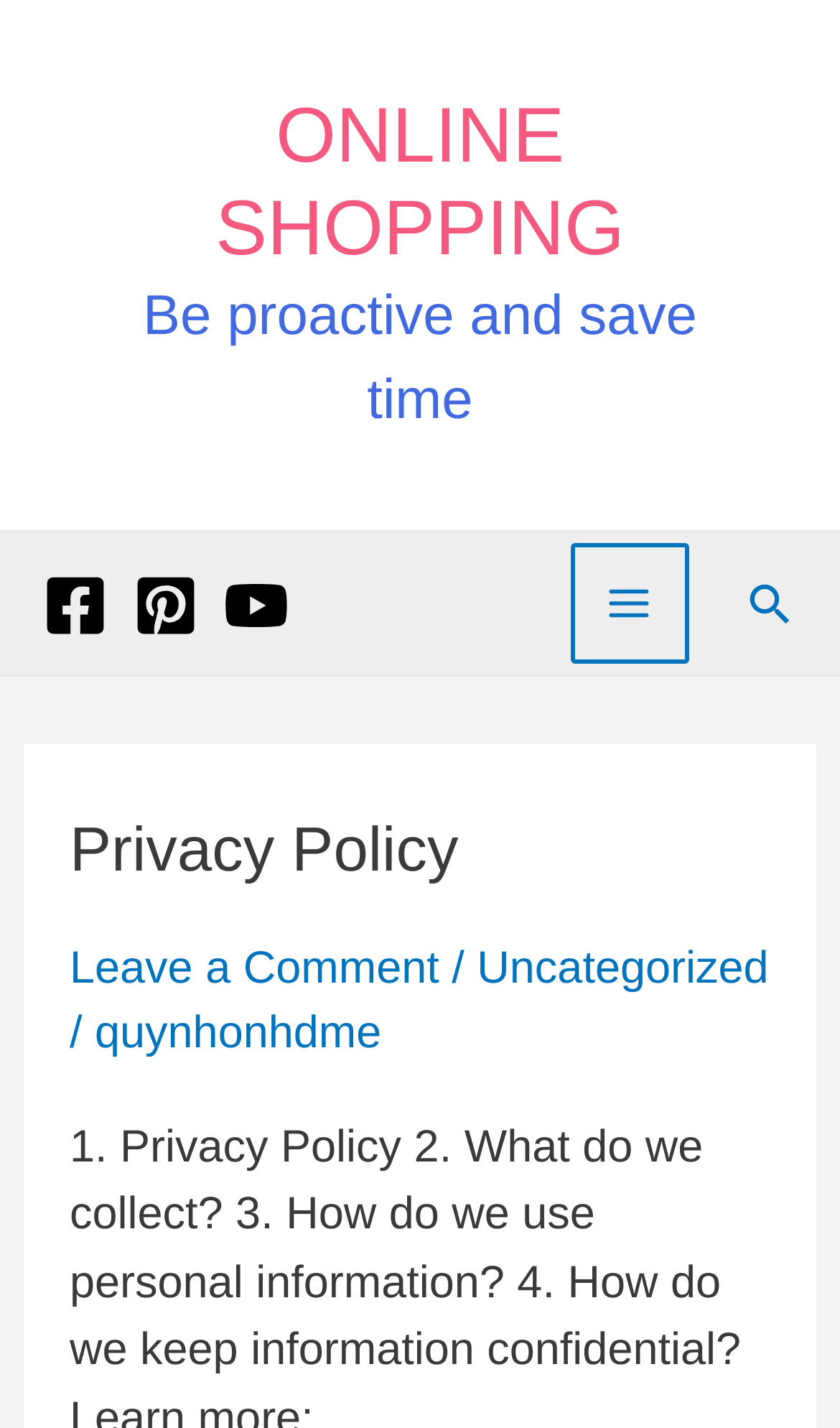Indicate the bounding box coordinates of the element that needs to be clicked to satisfy the following instruction: "Search". The coordinates should be four float numbers between 0 and 1, i.e., [left, top, right, bottom].

[0.885, 0.334, 0.949, 0.372]